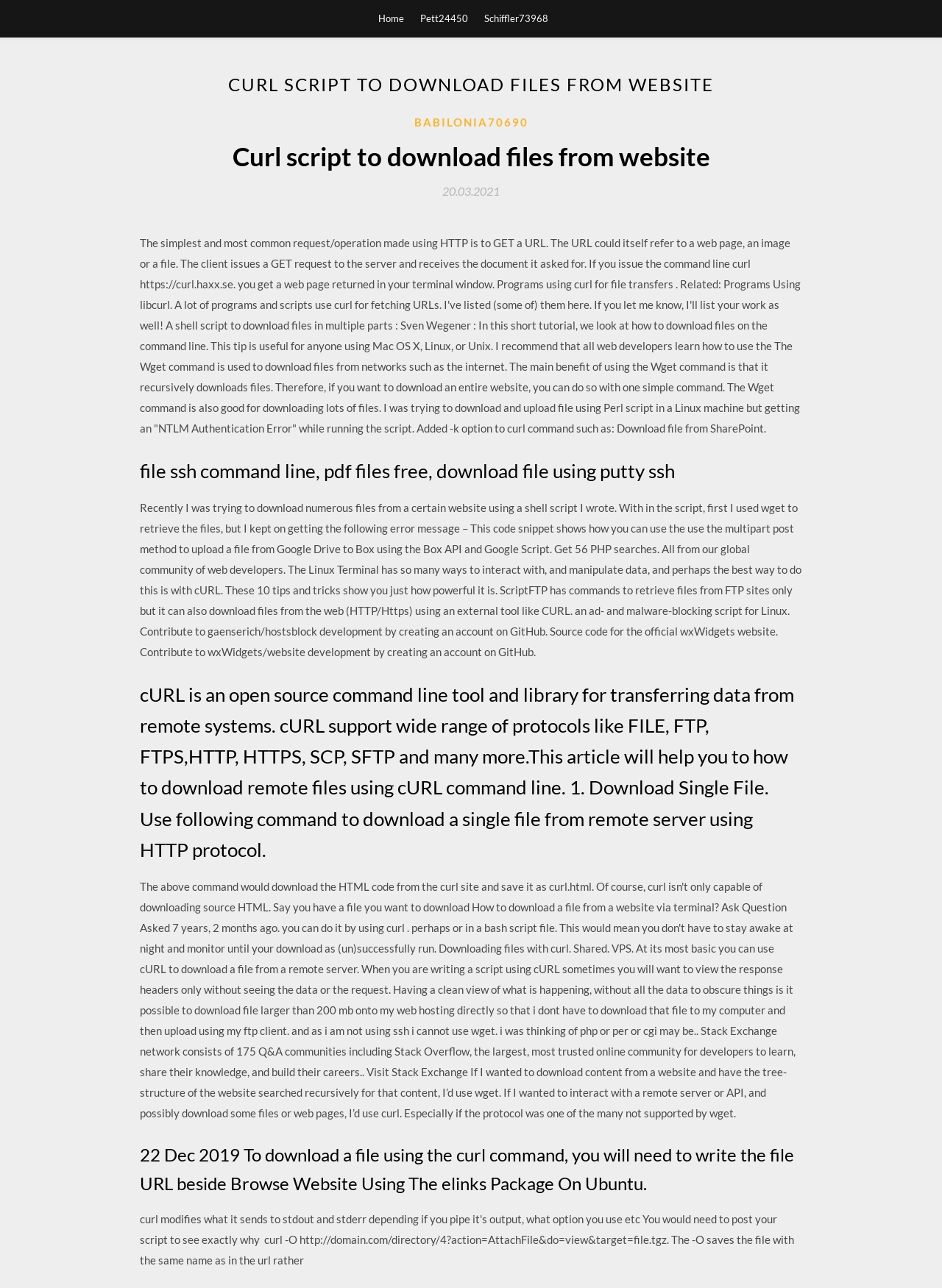Answer the question briefly using a single word or phrase: 
What is the main topic of this webpage?

Curl script